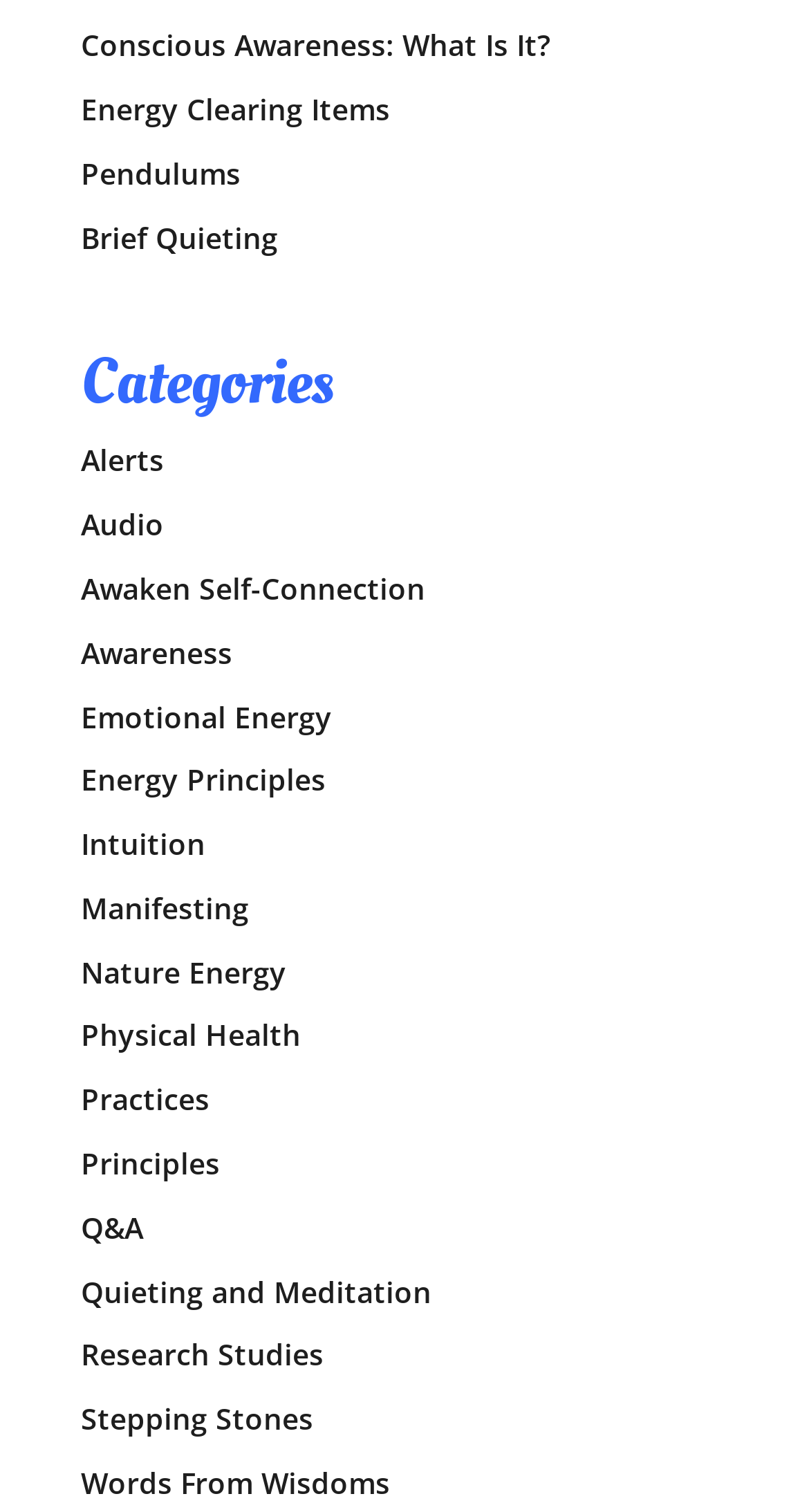Identify the bounding box coordinates for the element that needs to be clicked to fulfill this instruction: "Learn about Brief Quieting". Provide the coordinates in the format of four float numbers between 0 and 1: [left, top, right, bottom].

[0.1, 0.144, 0.344, 0.17]